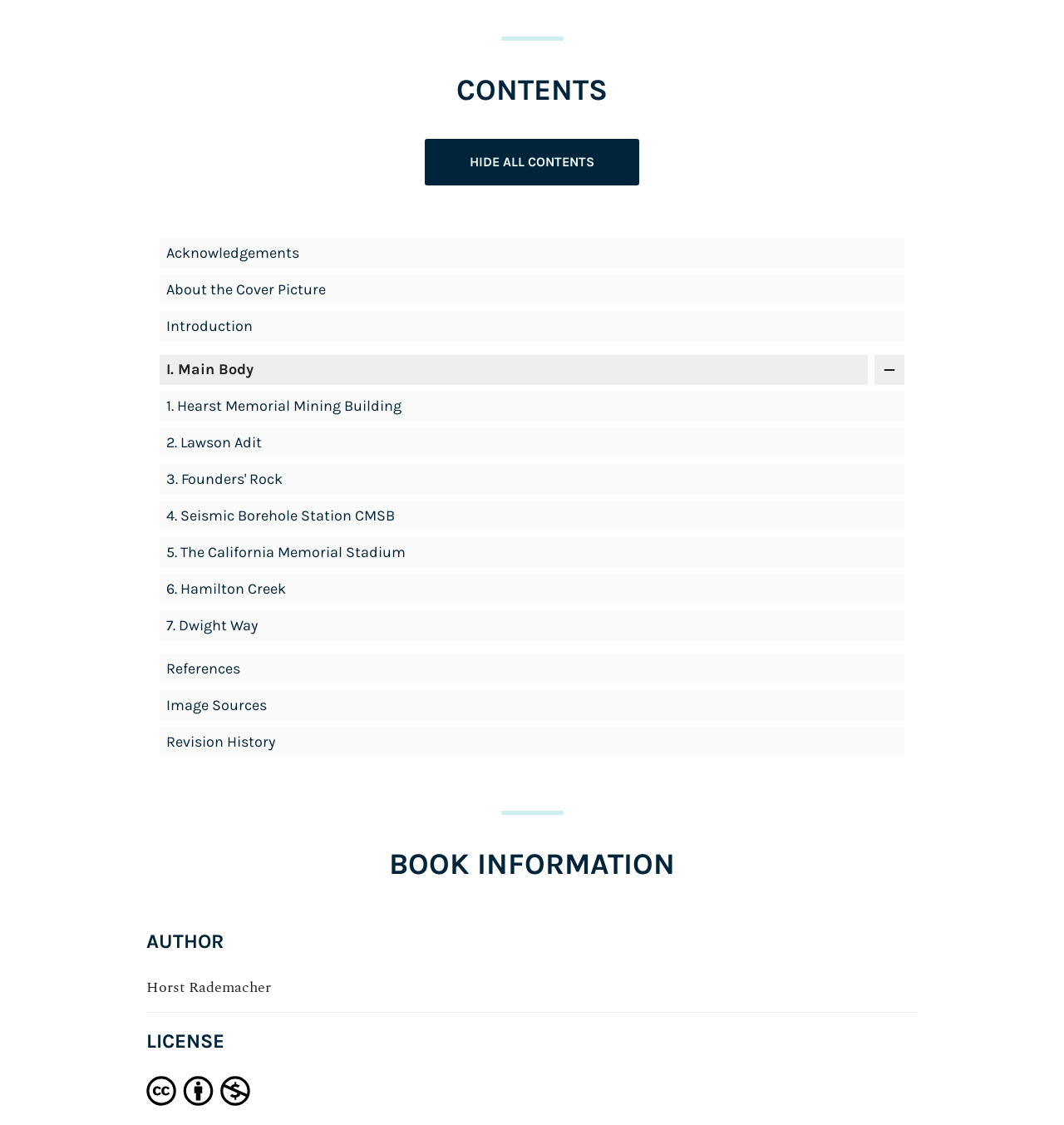Specify the bounding box coordinates of the area to click in order to follow the given instruction: "Go to 'Acknowledgements'."

[0.156, 0.217, 0.281, 0.233]